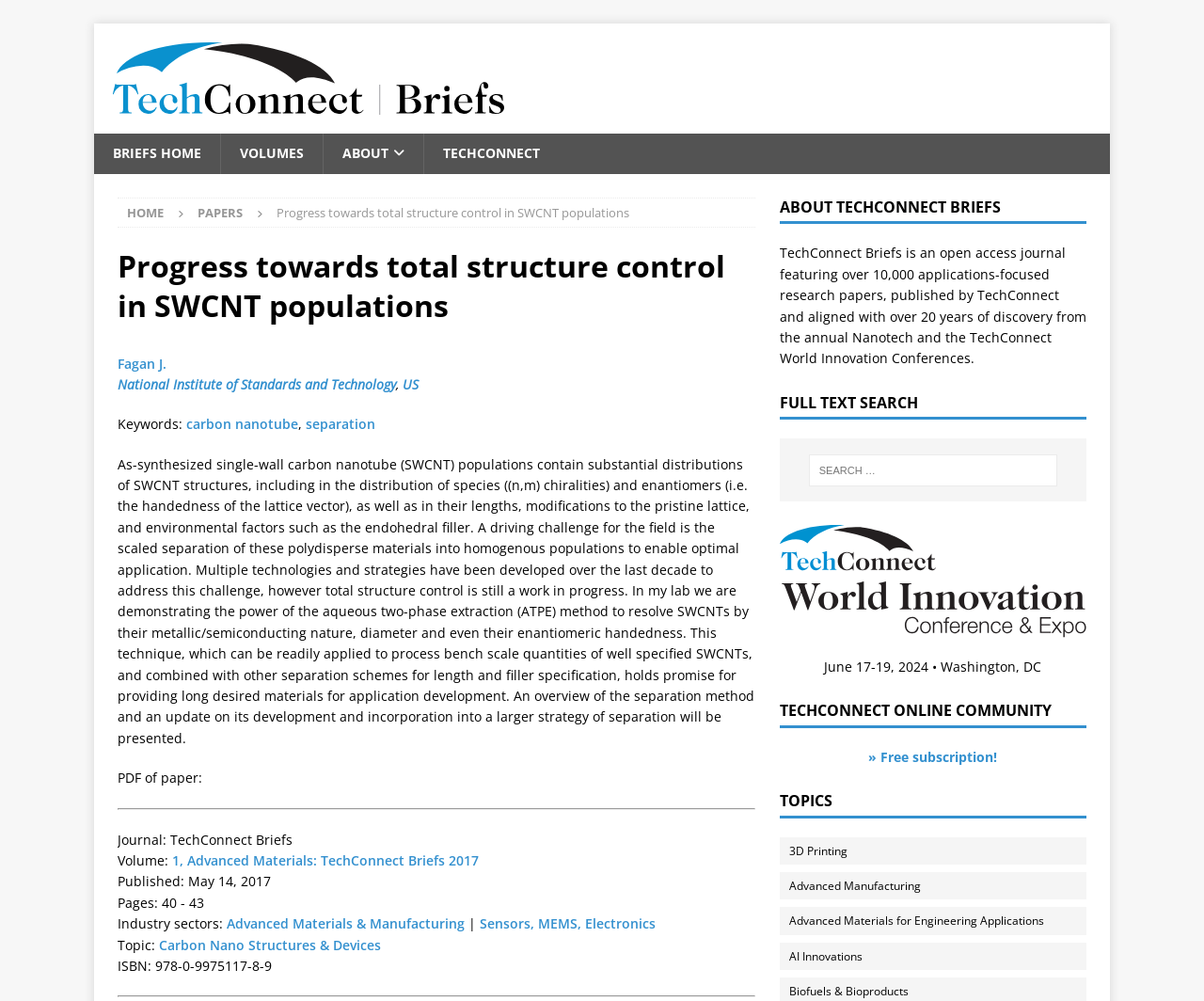Refer to the image and provide a thorough answer to this question:
What is the title of the paper?

I found the title of the paper by looking at the static text element with the ID 89, which is a heading element that contains the text 'Progress towards total structure control in SWCNT populations'.